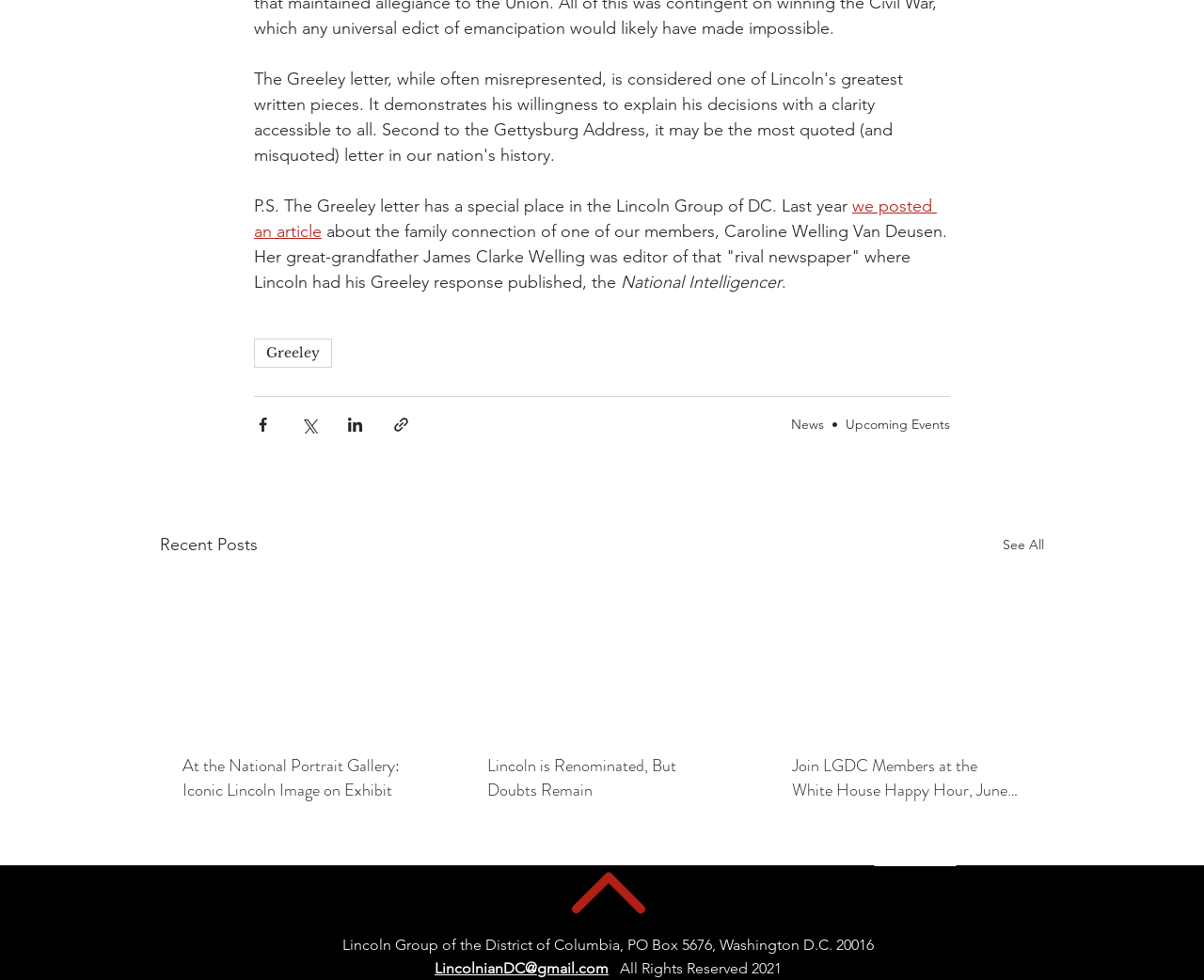What is the purpose of the buttons with Facebook, Twitter, and LinkedIn icons?
Provide a detailed answer to the question using information from the image.

I inferred this answer by looking at the buttons with social media icons and their corresponding text 'Share via Facebook', 'Share via Twitter', and 'Share via LinkedIn'. These buttons are likely used to share content on social media platforms.